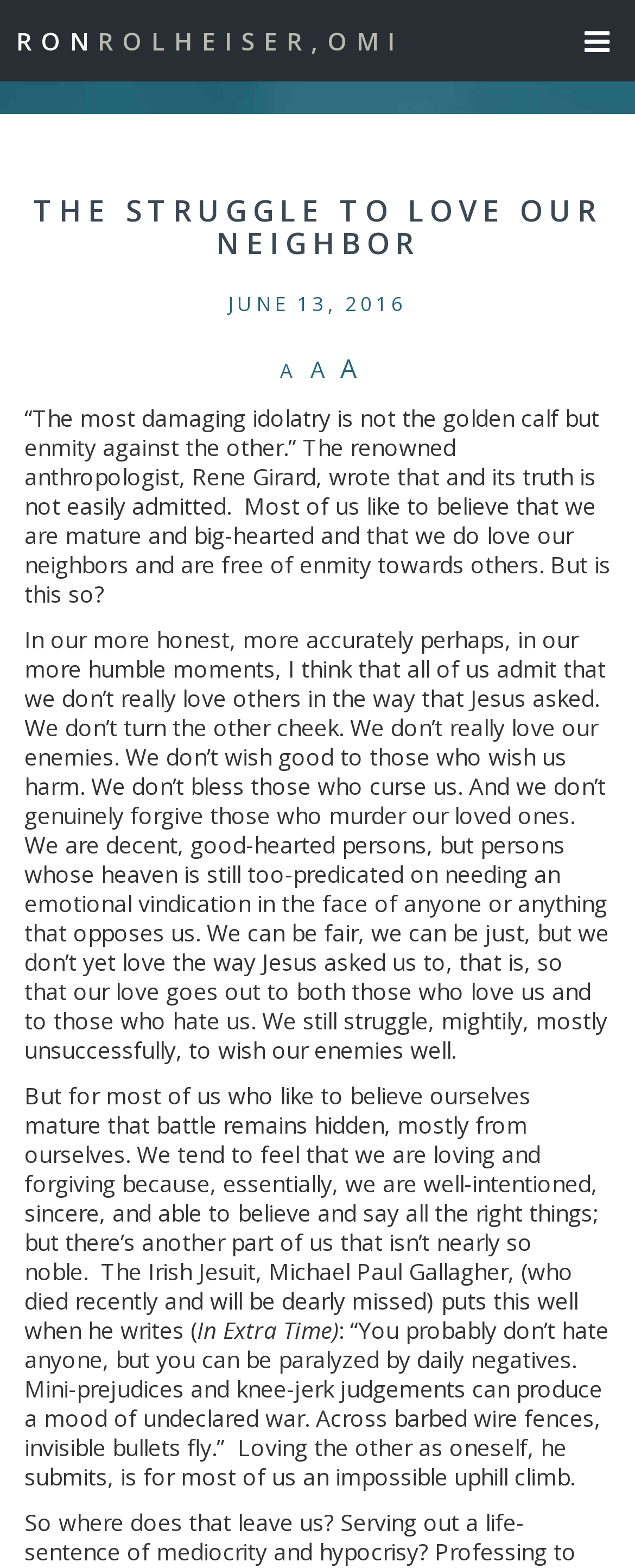Please reply with a single word or brief phrase to the question: 
Who is the author of the article?

Fr. Ron Rolheiser, OMI